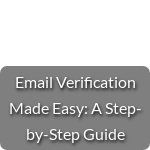What is the purpose of verifying emails?
Please provide a single word or phrase as your answer based on the image.

Maintaining a clean contact list